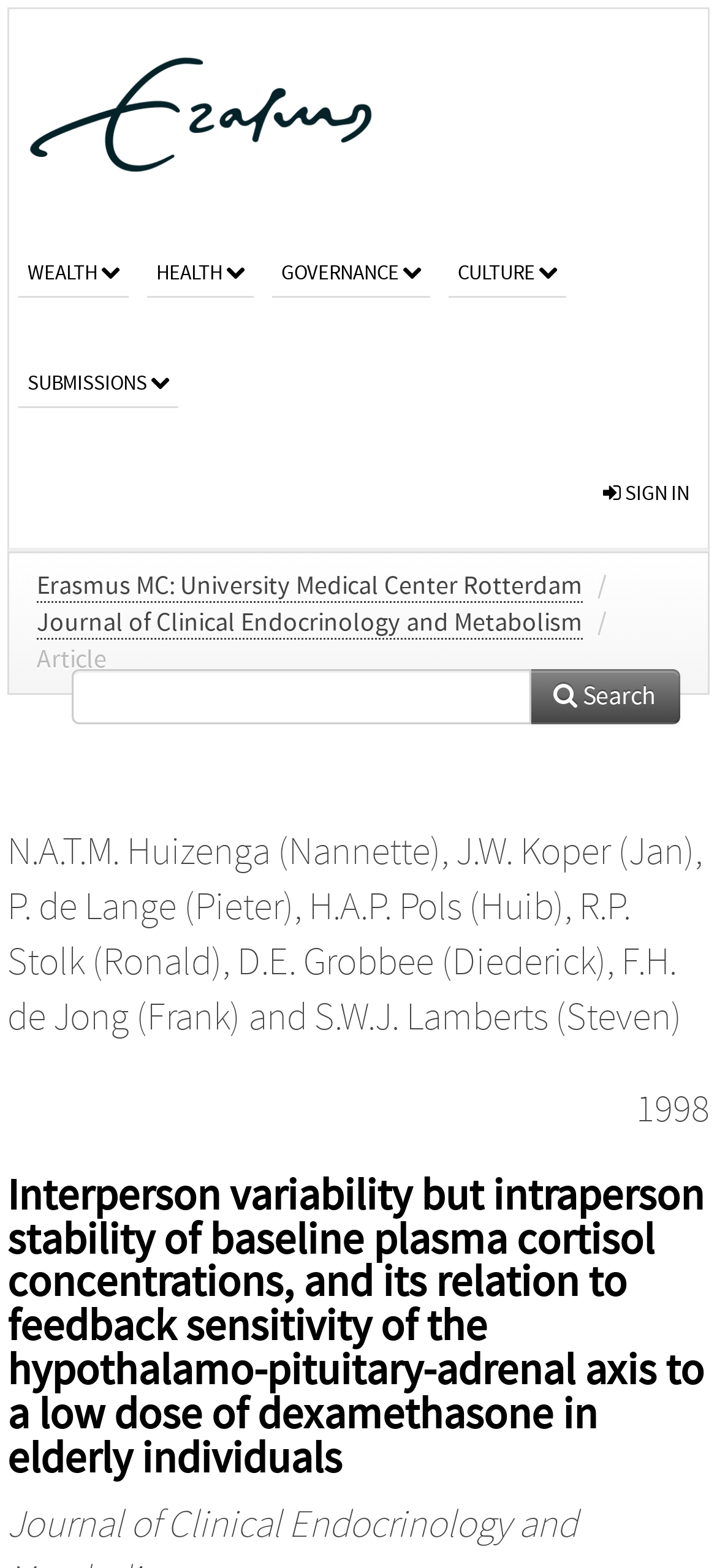Locate the primary headline on the webpage and provide its text.

Interperson variability but intraperson stability of baseline plasma cortisol concentrations, and its relation to feedback sensitivity of the hypothalamo-pituitary-adrenal axis to a low dose of dexamethasone in elderly individuals